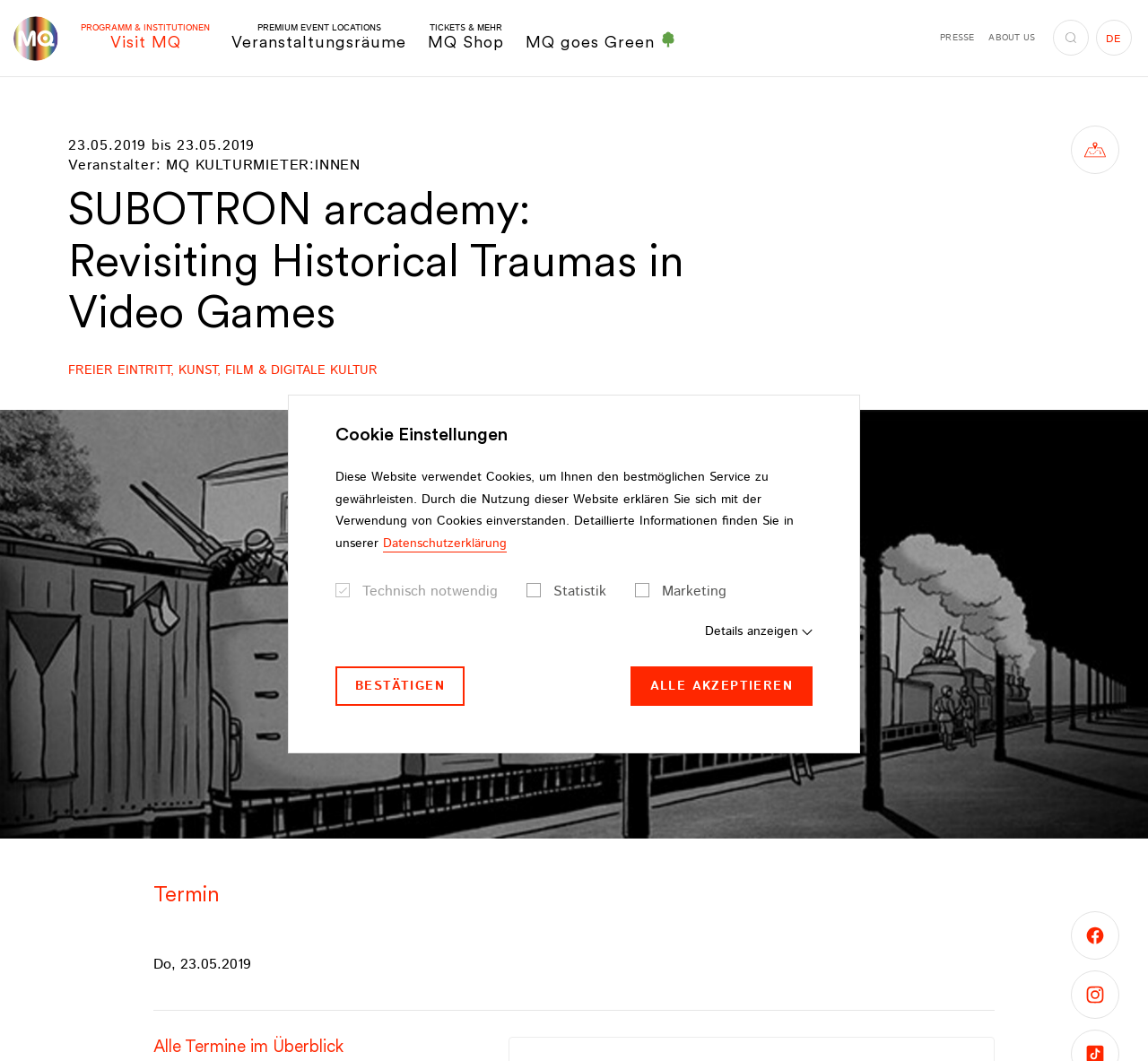Find the bounding box coordinates of the element to click in order to complete the given instruction: "Search."

[0.917, 0.019, 0.948, 0.052]